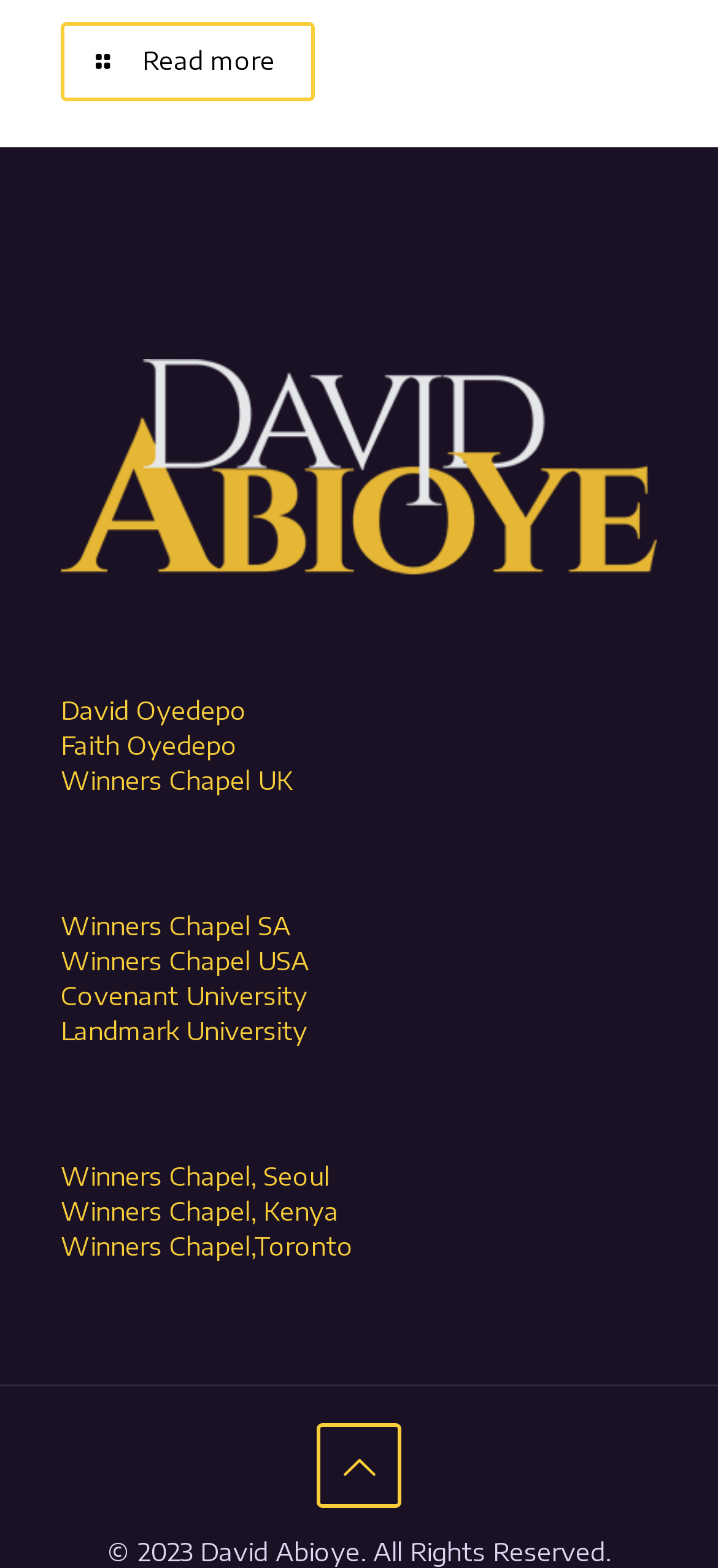Using floating point numbers between 0 and 1, provide the bounding box coordinates in the format (top-left x, top-left y, bottom-right x, bottom-right y). Locate the UI element described here: Winners Chapel UK

[0.085, 0.489, 0.408, 0.508]